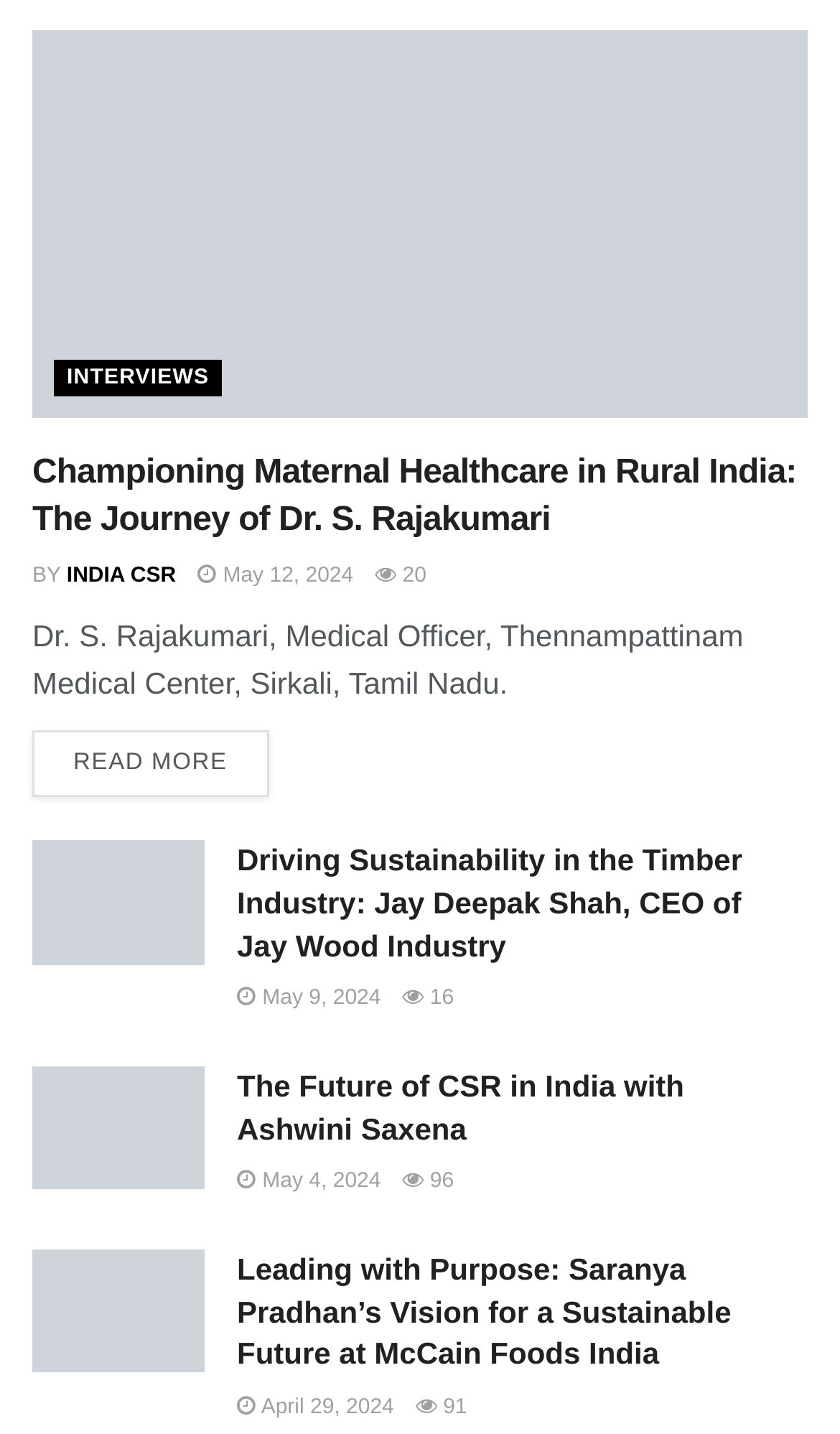Locate the UI element described by medical solutions weight loss and provide its bounding box coordinates. Use the format (top-left x, top-left y, bottom-right x, bottom-right y) with all values as floating point numbers between 0 and 1.

None